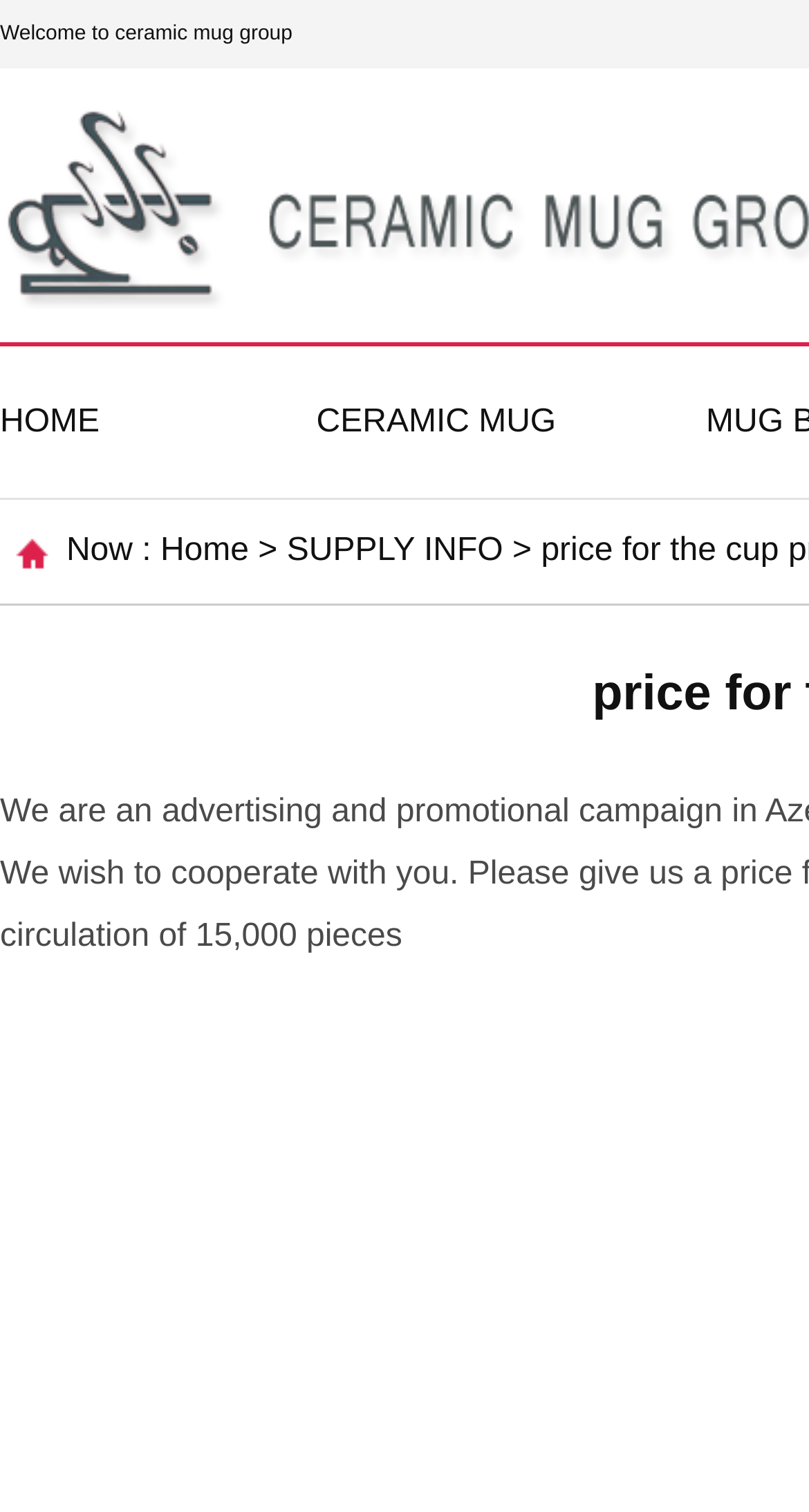Look at the image and answer the question in detail:
Is there a link to the homepage?

I found a link element with the text 'Home' inside a LayoutTableCell element, which suggests that it is a link to the homepage.